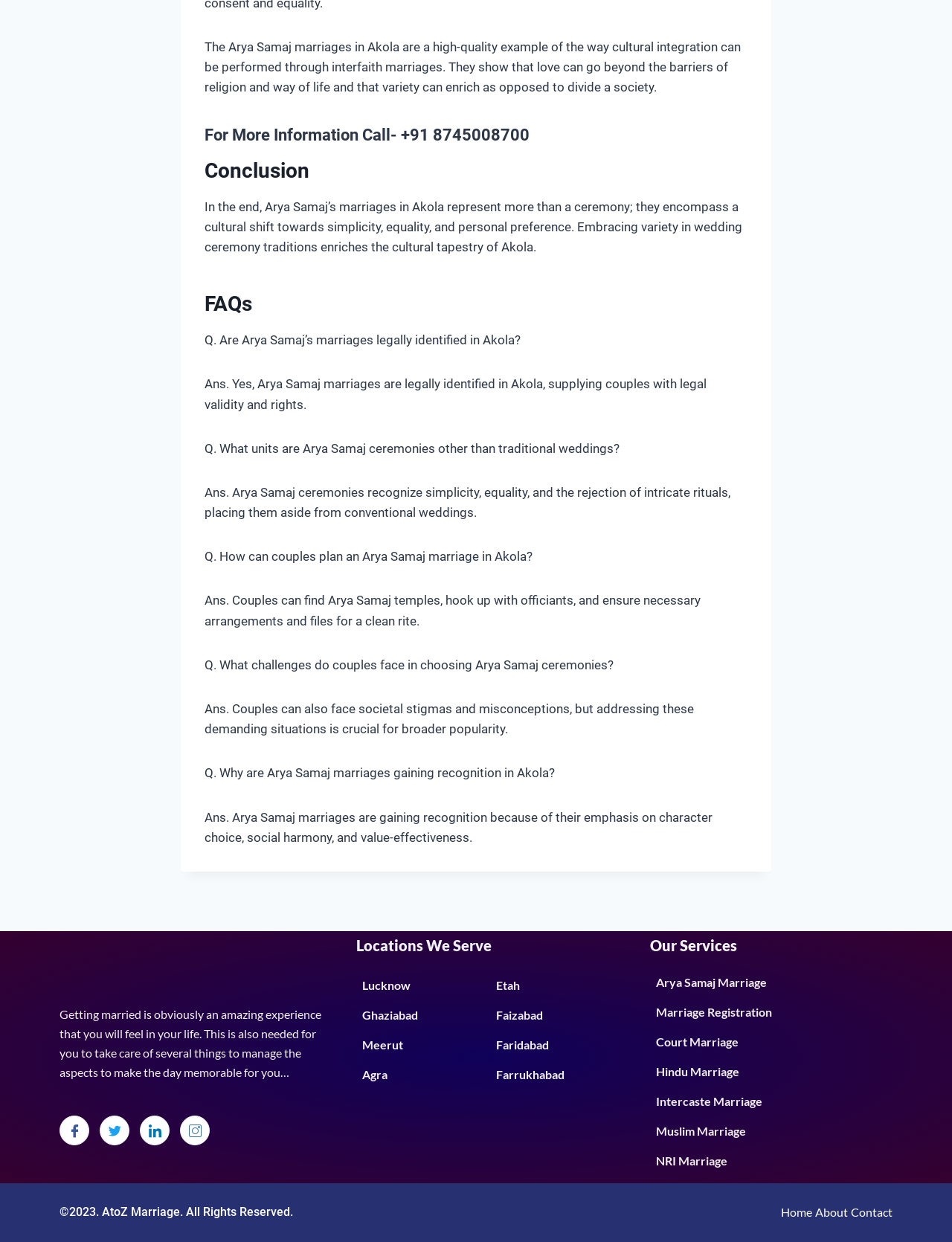Can you identify the bounding box coordinates of the clickable region needed to carry out this instruction: 'View the Arya Samaj Marriage service'? The coordinates should be four float numbers within the range of 0 to 1, stated as [left, top, right, bottom].

[0.683, 0.779, 0.806, 0.803]